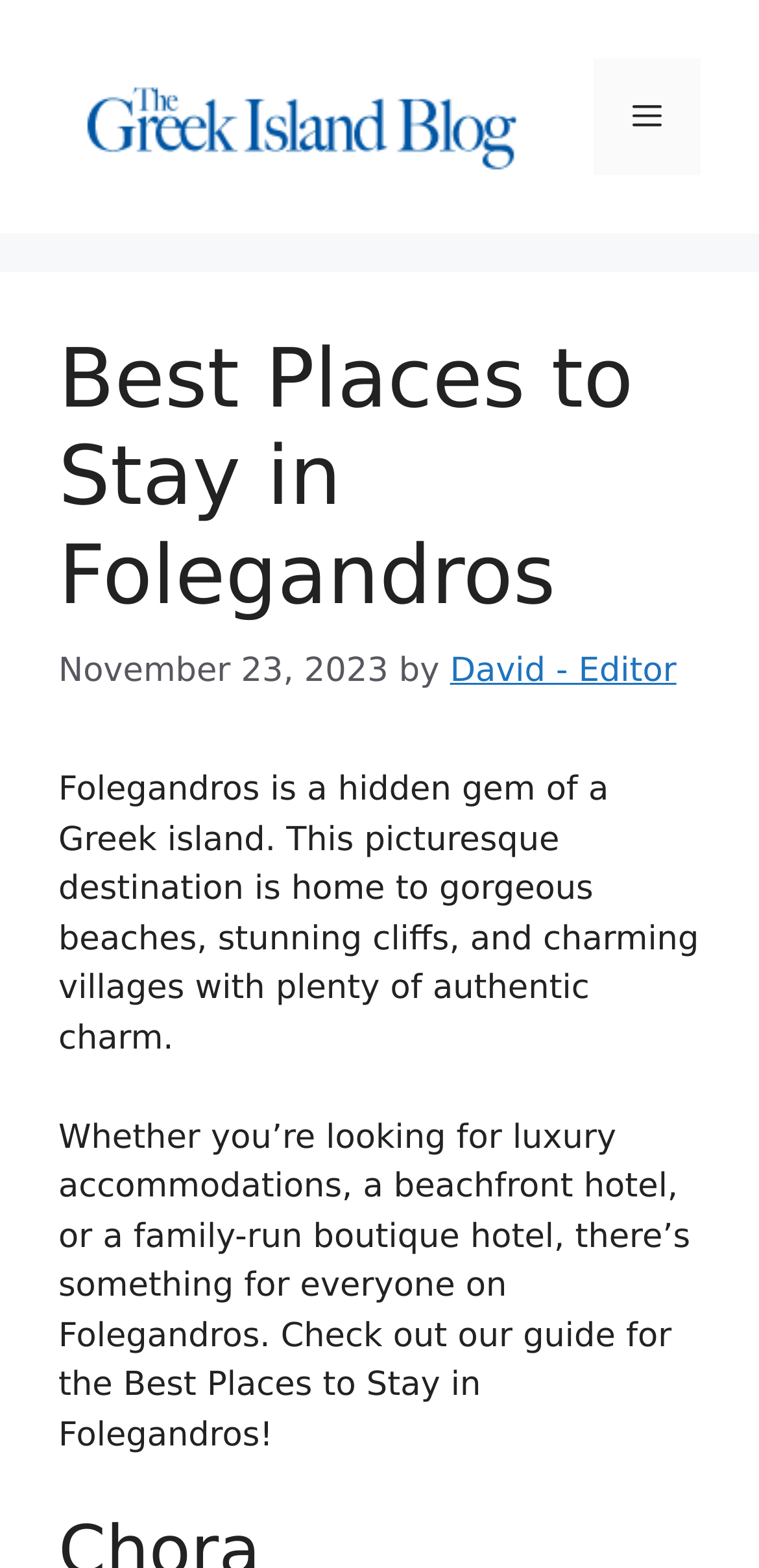What is the purpose of the article?
Using the image as a reference, give an elaborate response to the question.

I inferred the answer by reading the introductory text that invites readers to 'Check out our guide for the Best Places to Stay in Folegandros!' which suggests that the article is a guide for finding accommodations on the island.